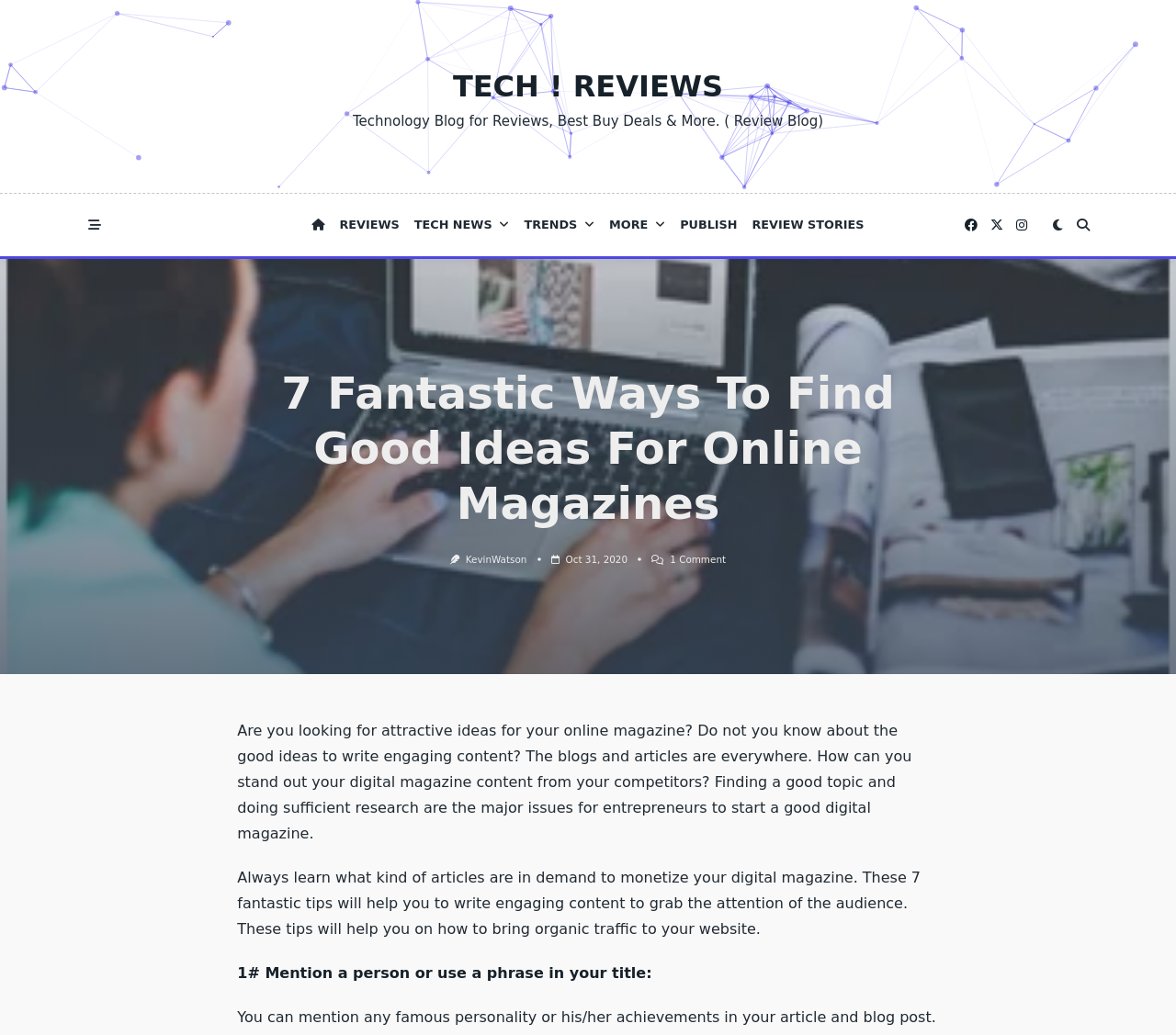How many comments are there on the article?
Use the image to give a comprehensive and detailed response to the question.

The number of comments on the article can be found below the main heading, where it says '1 Comment On 7 Fantastic Ways To Find Good Ideas For Online Magazines' in a link element.